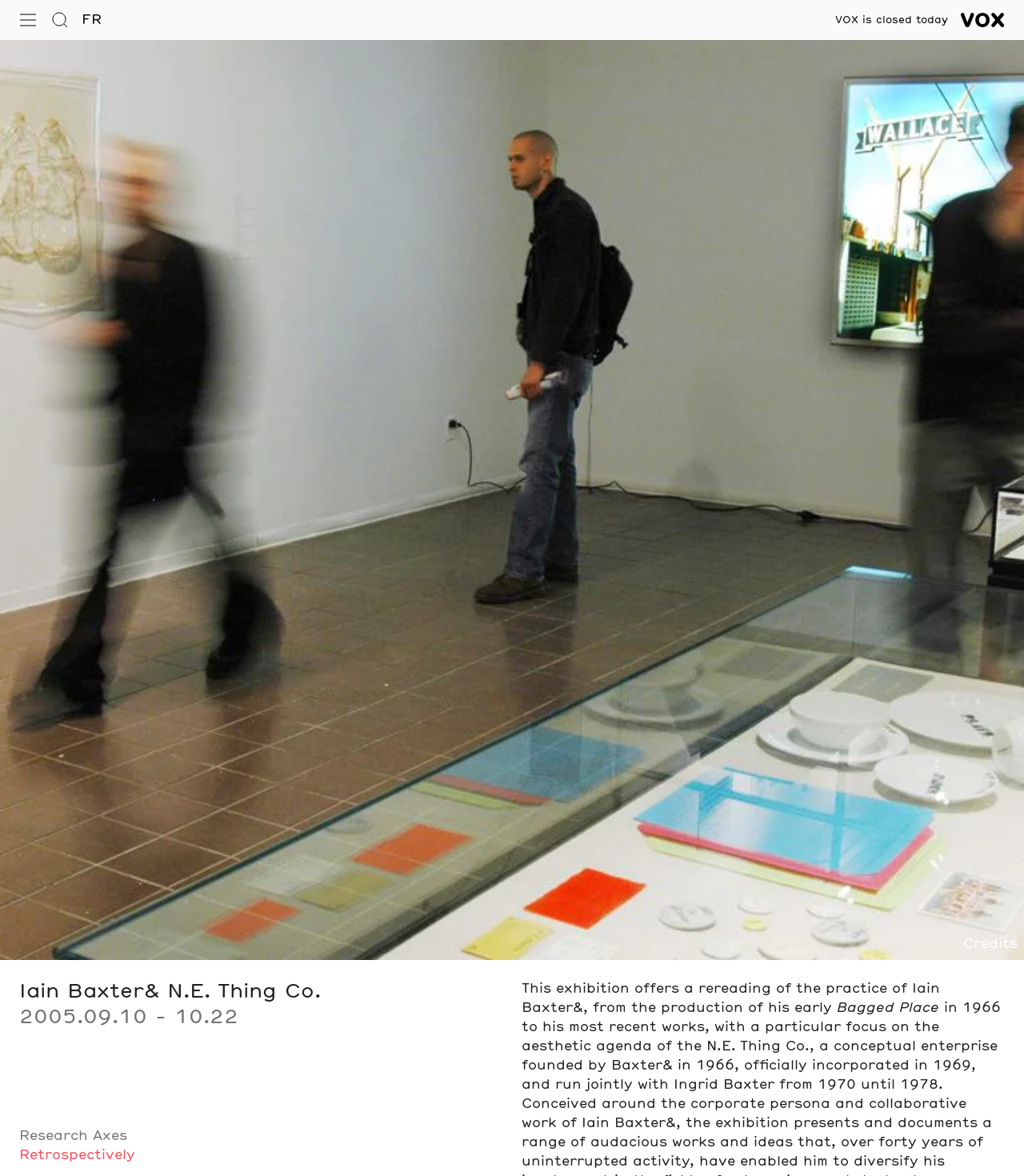Locate the bounding box of the UI element described in the following text: "IT Disaster Recovery Consulting".

None